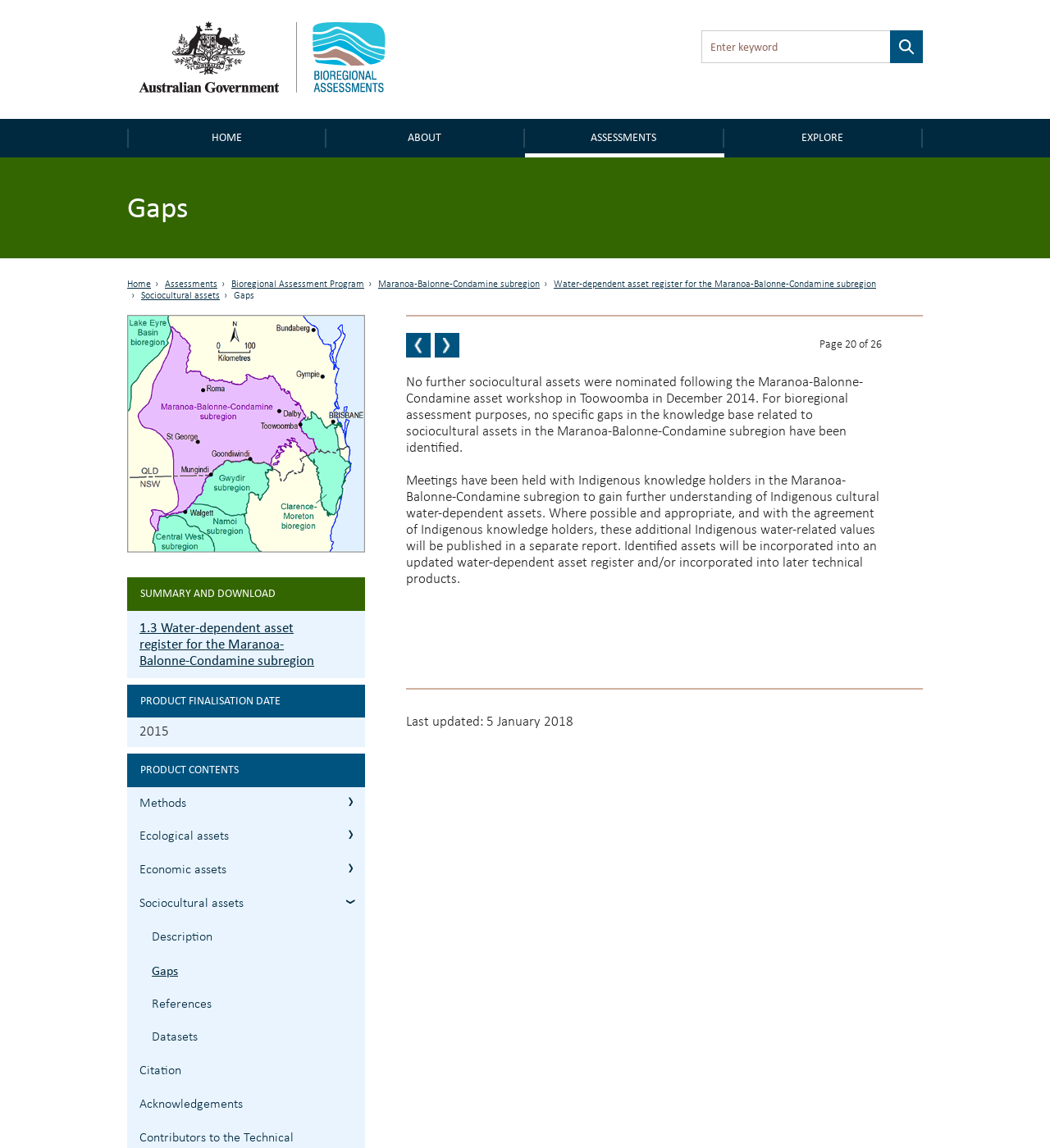What is the last updated date of the webpage?
Can you give a detailed and elaborate answer to the question?

The last updated date of the webpage can be determined by looking at the text 'Last updated: 5 January 2018' located at the bottom of the page.